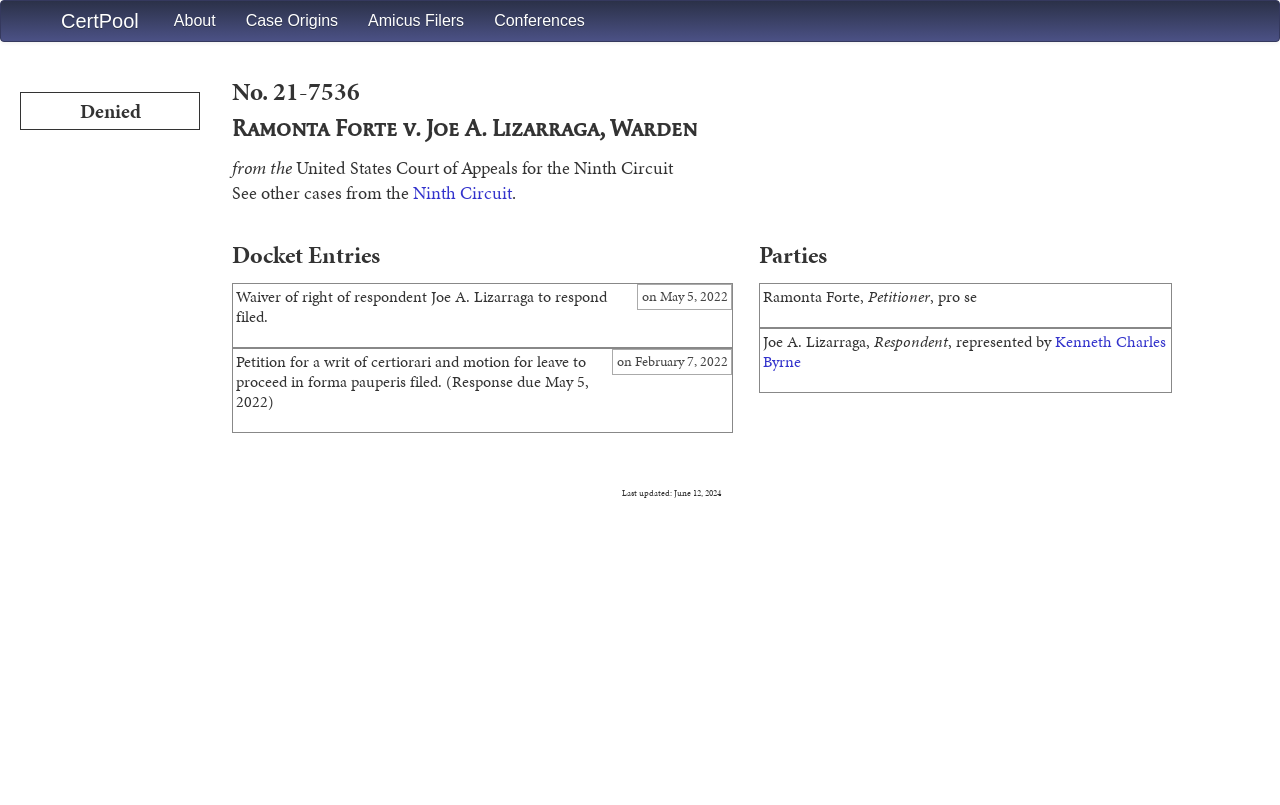Generate a thorough explanation of the webpage's elements.

This webpage appears to be a case details page, specifically for the case "Ramonta Forte v. Joe A. Lizarraga, Warden, 21-07536" in the Cert Pool. At the top, there are five links: "CertPool", "About", "Case Origins", "Amicus Filers", and "Conferences", which are evenly spaced and aligned horizontally.

Below these links, there is a heading that reads "Denied", followed by a series of headings and static text that provide case details. The case number "No. 21-7536" is displayed prominently, along with the case title "Ramonta Forte v. Joe A. Lizarraga, Warden". The court of origin, "United States Court of Appeals for the Ninth Circuit", is also mentioned.

Further down, there is a section labeled "Docket Entries", which lists several entries with dates and descriptions of actions taken in the case. These entries are arranged in a vertical list, with the most recent entry at the top.

To the right of the docket entries, there is a section labeled "Parties", which lists the petitioner, Ramonta Forte, and the respondent, Joe A. Lizarraga, along with their respective representatives.

At the very bottom of the page, there is a static text that reads "Last updated: June 12, 2024", indicating when the page was last updated.